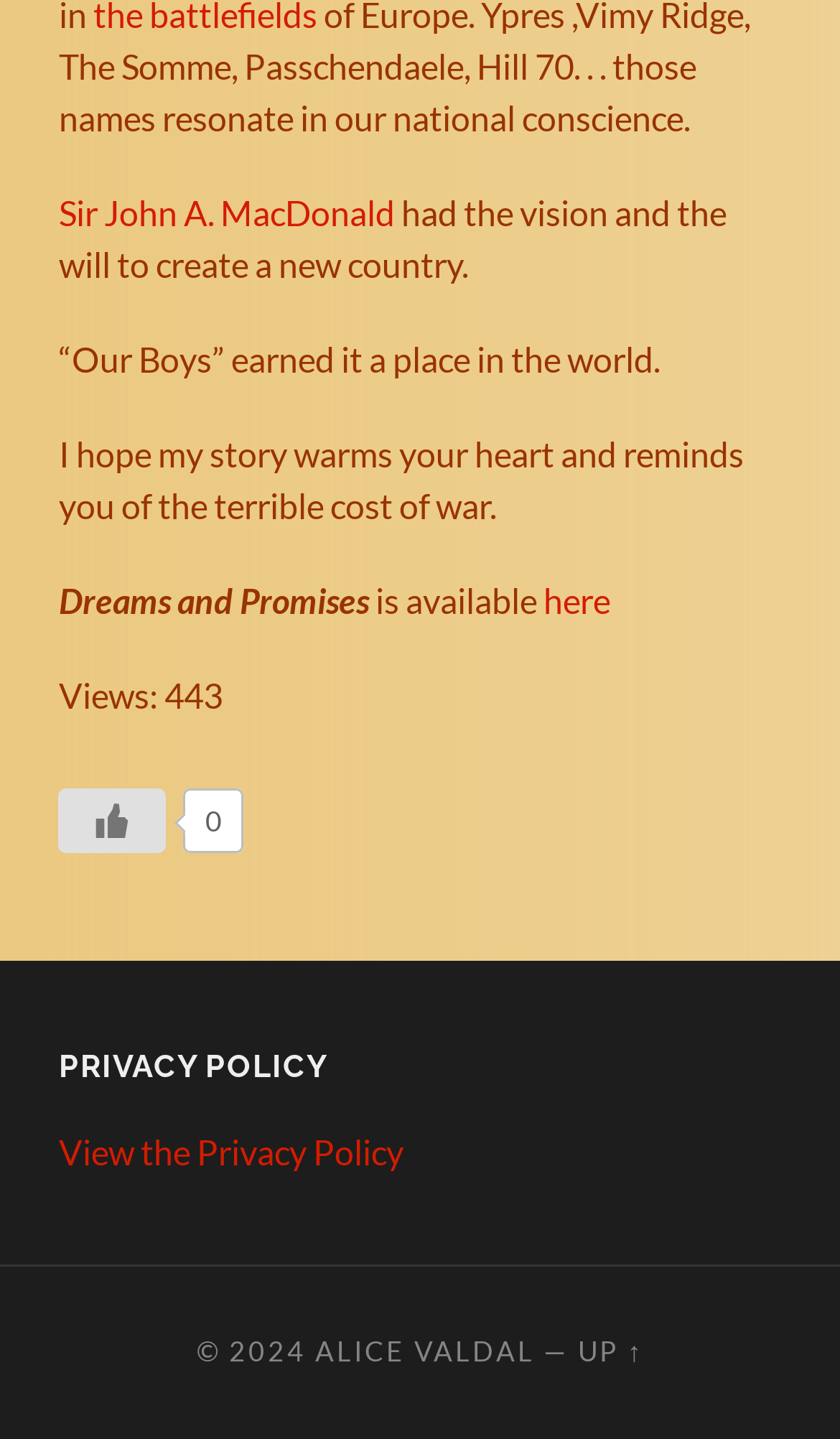What is the purpose of the 'Like Button'?
Please analyze the image and answer the question with as much detail as possible.

The question is asking about the purpose of the 'Like Button' on the webpage. The button is typically used to show appreciation or approval for a content, in this case, the story. Therefore, the answer is to like the story.